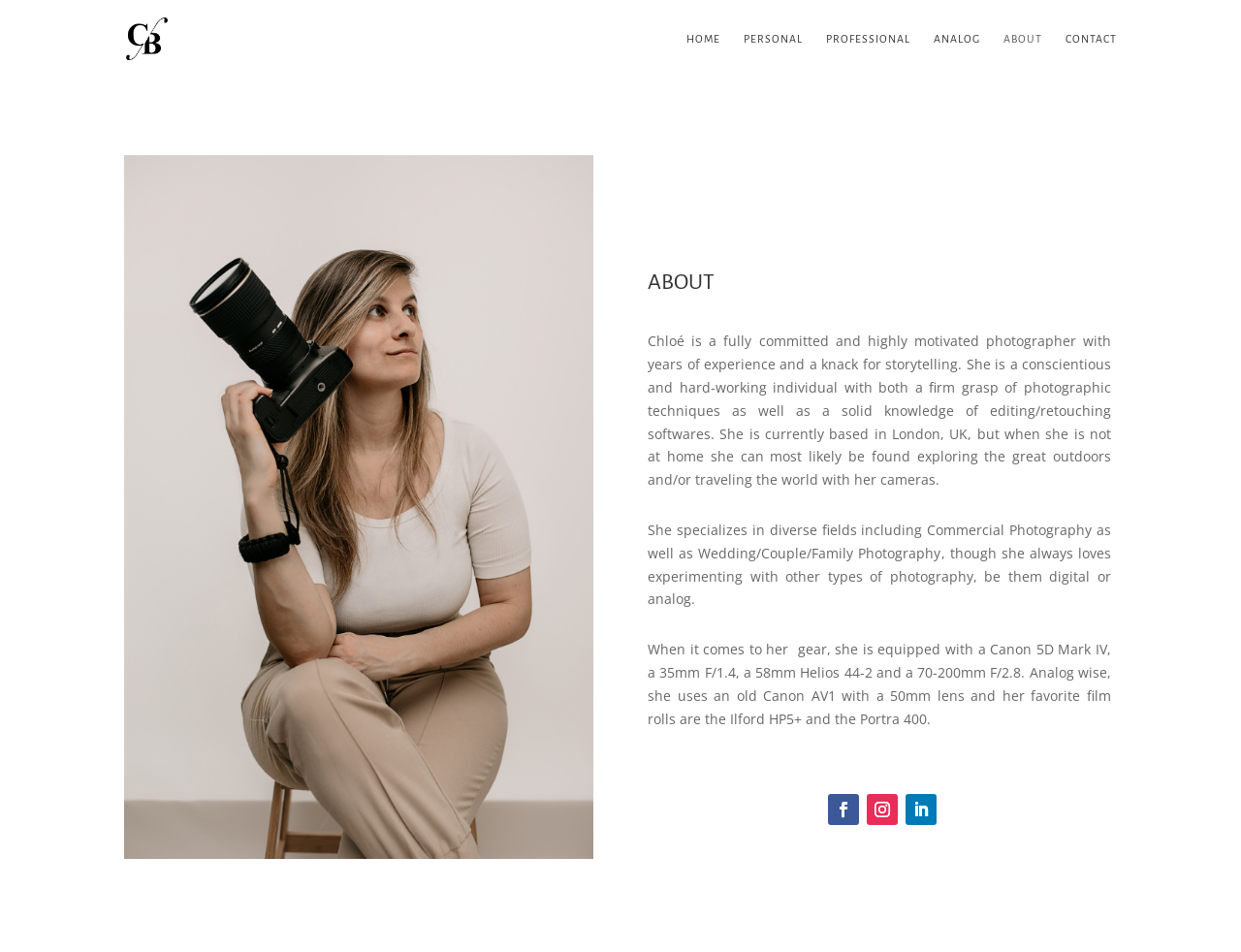Determine the bounding box coordinates of the element's region needed to click to follow the instruction: "read about Chloé Boucherit's photography experience". Provide these coordinates as four float numbers between 0 and 1, formatted as [left, top, right, bottom].

[0.522, 0.349, 0.895, 0.392]